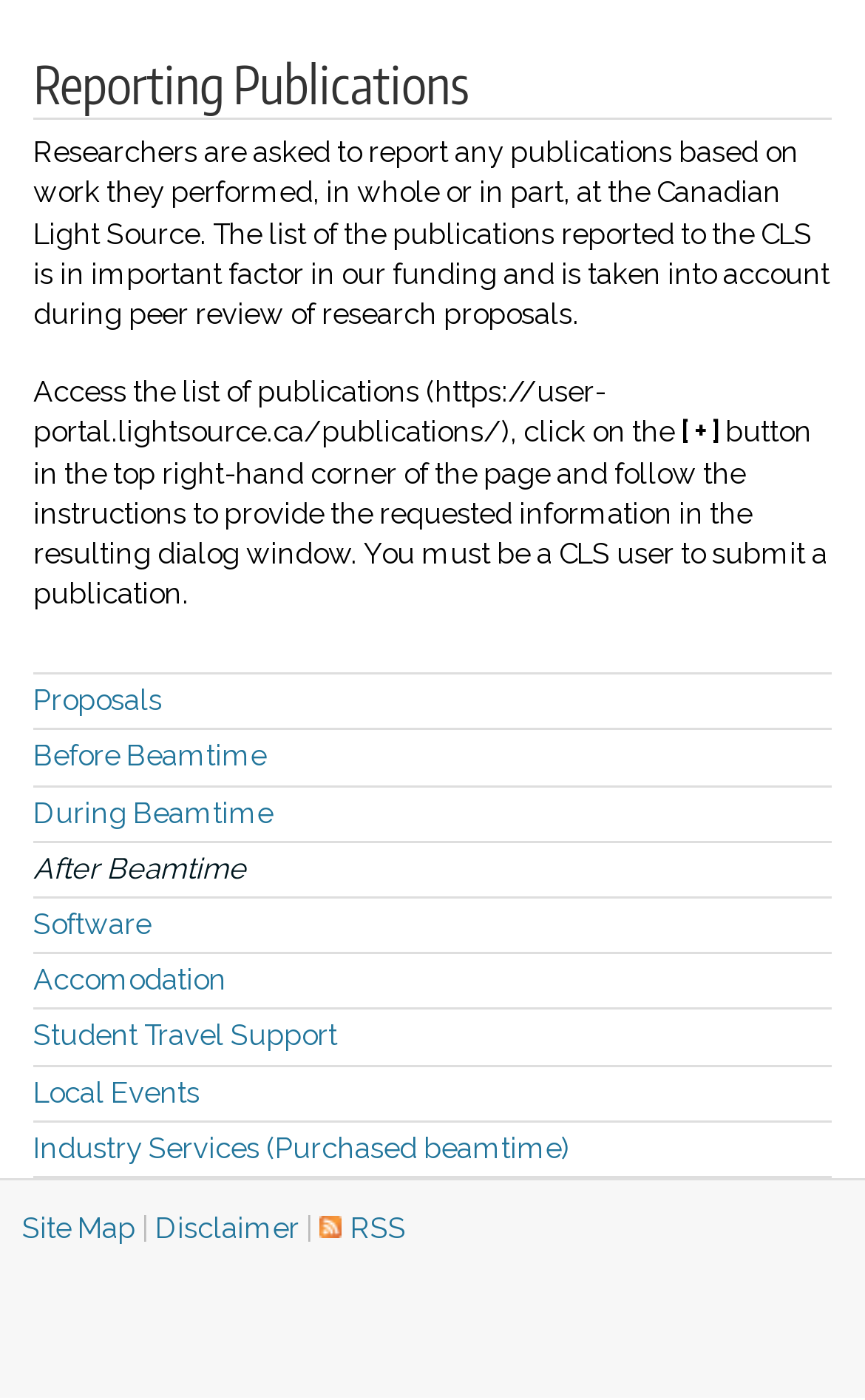Analyze the image and deliver a detailed answer to the question: How do I submit a publication?

To submit a publication, I need to access the list of publications, click on the button in the top right-hand corner of the page, and follow the instructions to provide the requested information in the resulting dialog window. Note that I must be a CLS user to submit a publication.